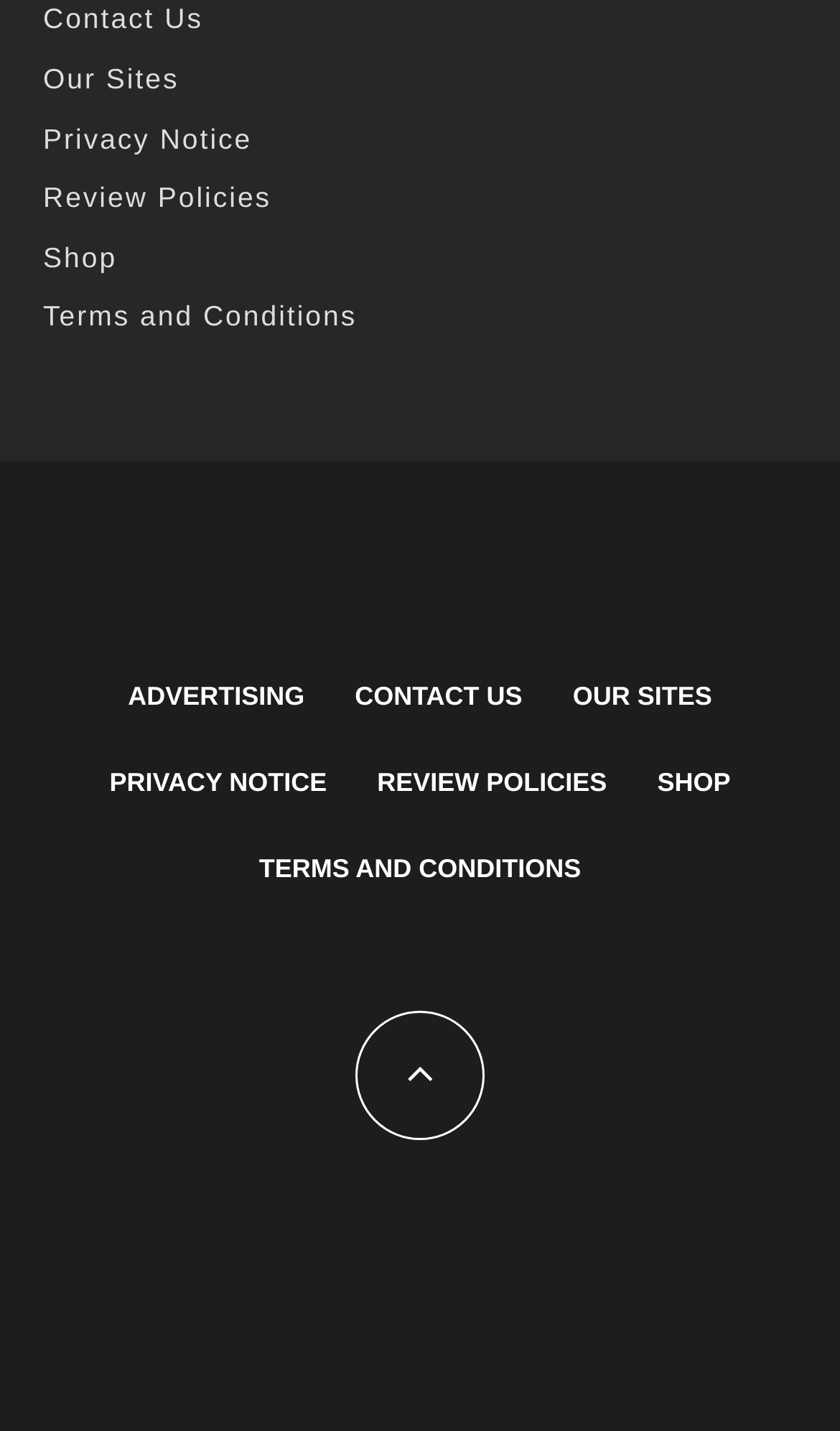Please specify the bounding box coordinates of the element that should be clicked to execute the given instruction: 'Click on Contact Us'. Ensure the coordinates are four float numbers between 0 and 1, expressed as [left, top, right, bottom].

[0.051, 0.002, 0.242, 0.025]